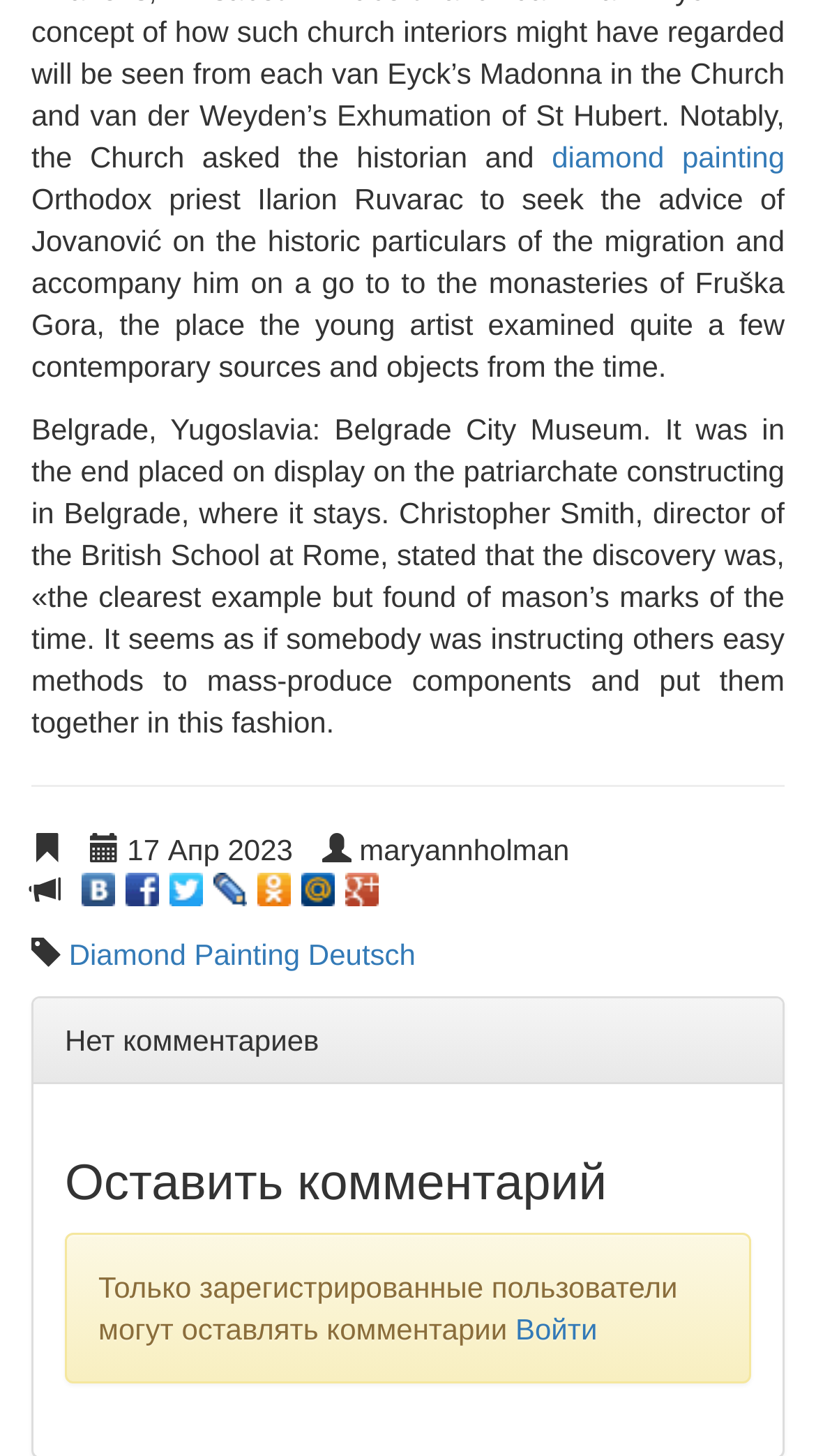Please give the bounding box coordinates of the area that should be clicked to fulfill the following instruction: "click on the 'diamond painting' link". The coordinates should be in the format of four float numbers from 0 to 1, i.e., [left, top, right, bottom].

[0.676, 0.096, 0.962, 0.119]